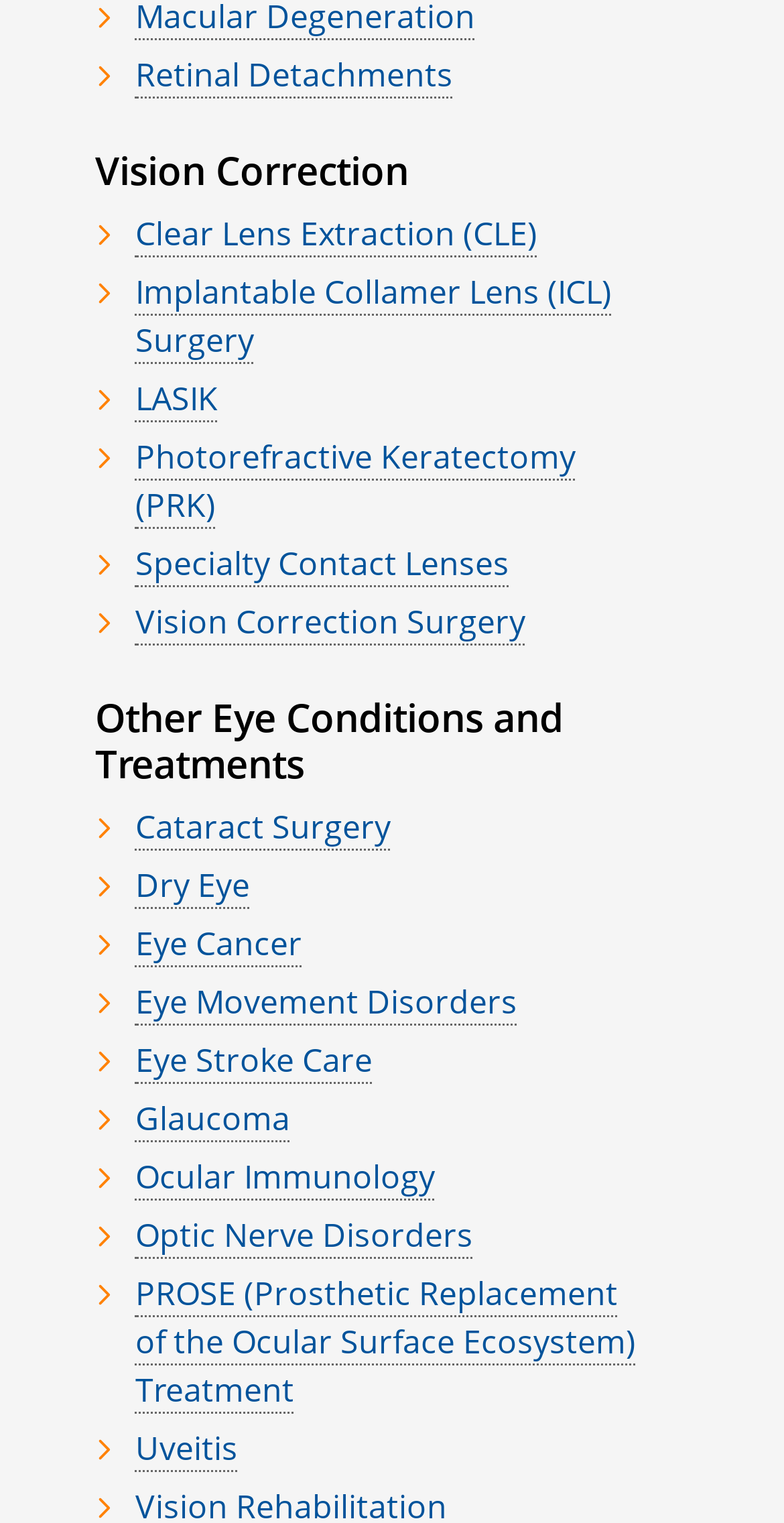What is the last eye condition listed?
Respond to the question with a single word or phrase according to the image.

Uveitis